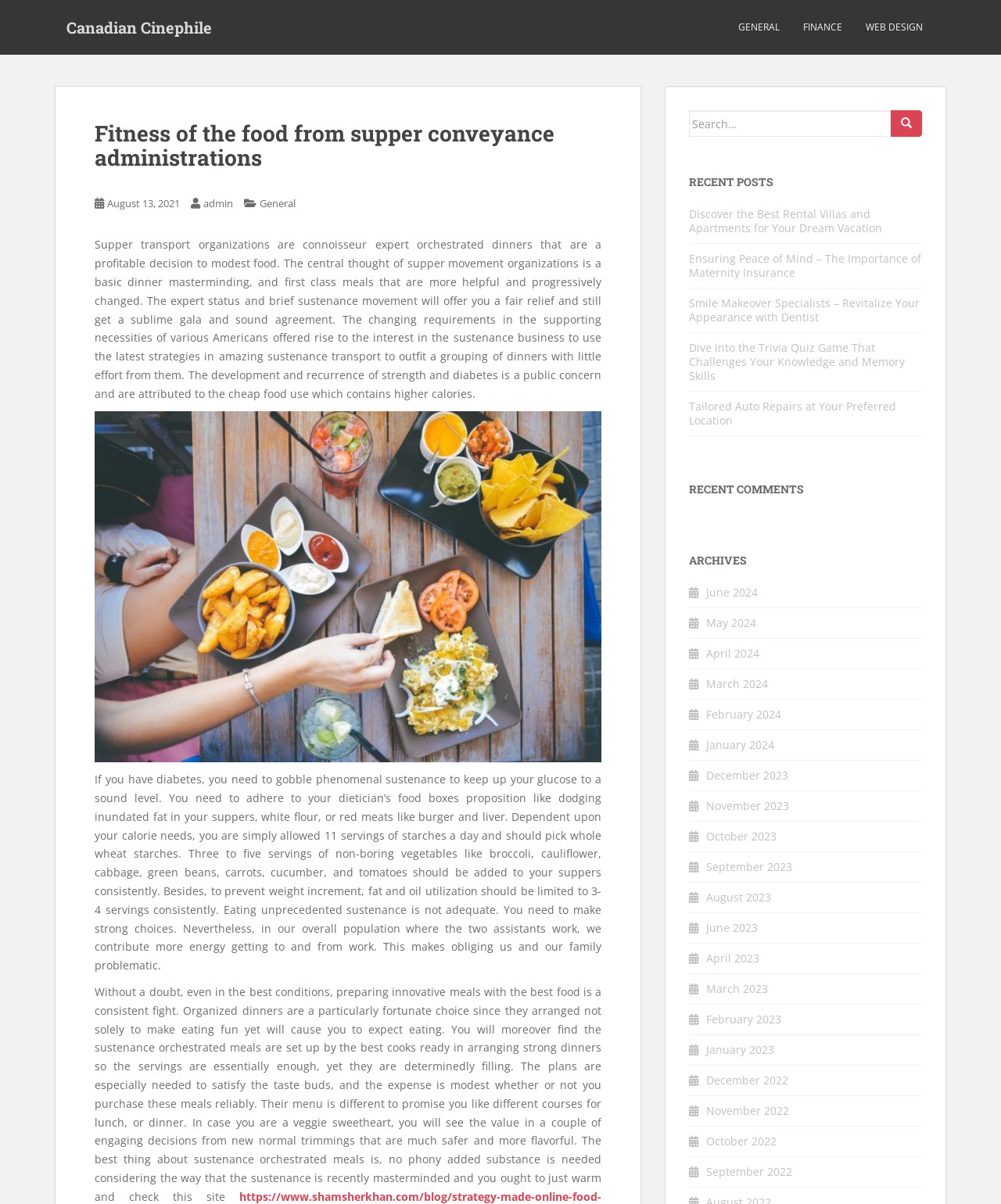Using the webpage screenshot, locate the HTML element that fits the following description and provide its bounding box: "Finance".

[0.802, 0.01, 0.841, 0.036]